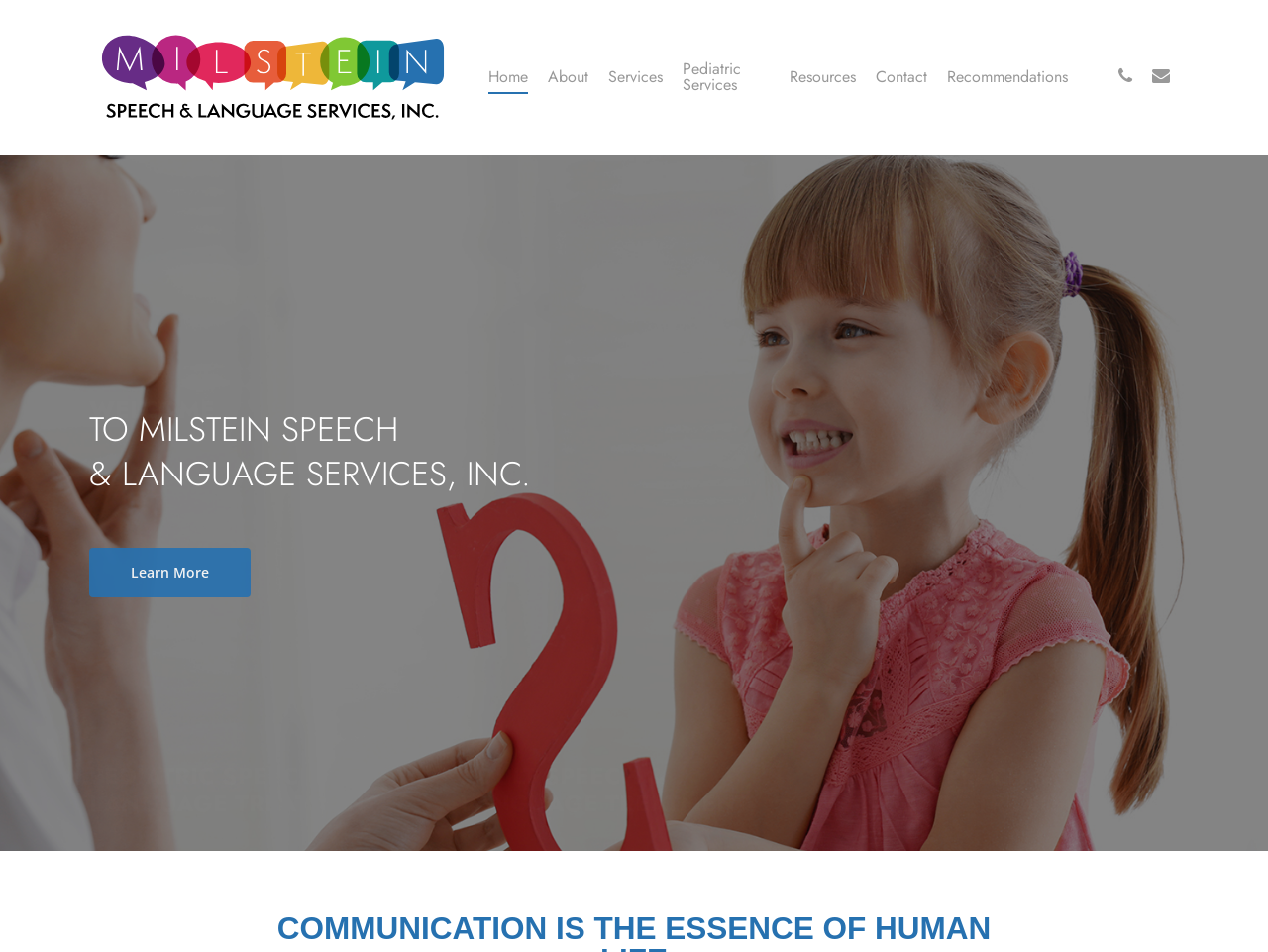Please determine the bounding box coordinates of the section I need to click to accomplish this instruction: "Read the 'WWE Teases Affair Storyline Between Dominik and Liv Morgan' news".

None